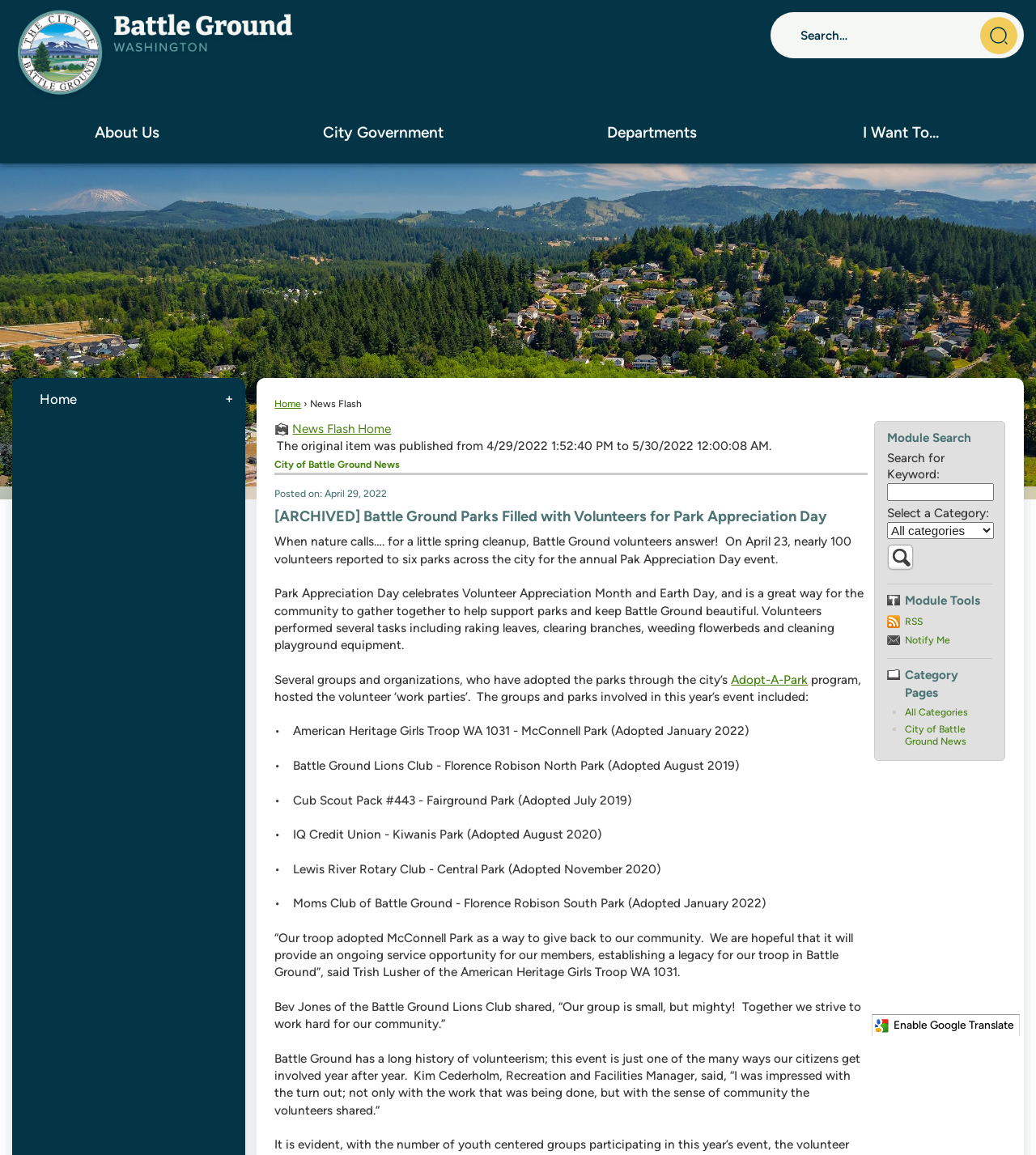Refer to the image and offer a detailed explanation in response to the question: What is the purpose of the Park Appreciation Day event?

I found the answer by reading the text content of the webpage, specifically the paragraph that mentions 'On April 23, nearly 100 volunteers reported to six parks across the city for the annual Pak Appreciation Day event.' and 'Volunteers performed several tasks including raking leaves, clearing branches, weeding flowerbeds and cleaning playground equipment.' which suggests that the event is for cleaning up parks.